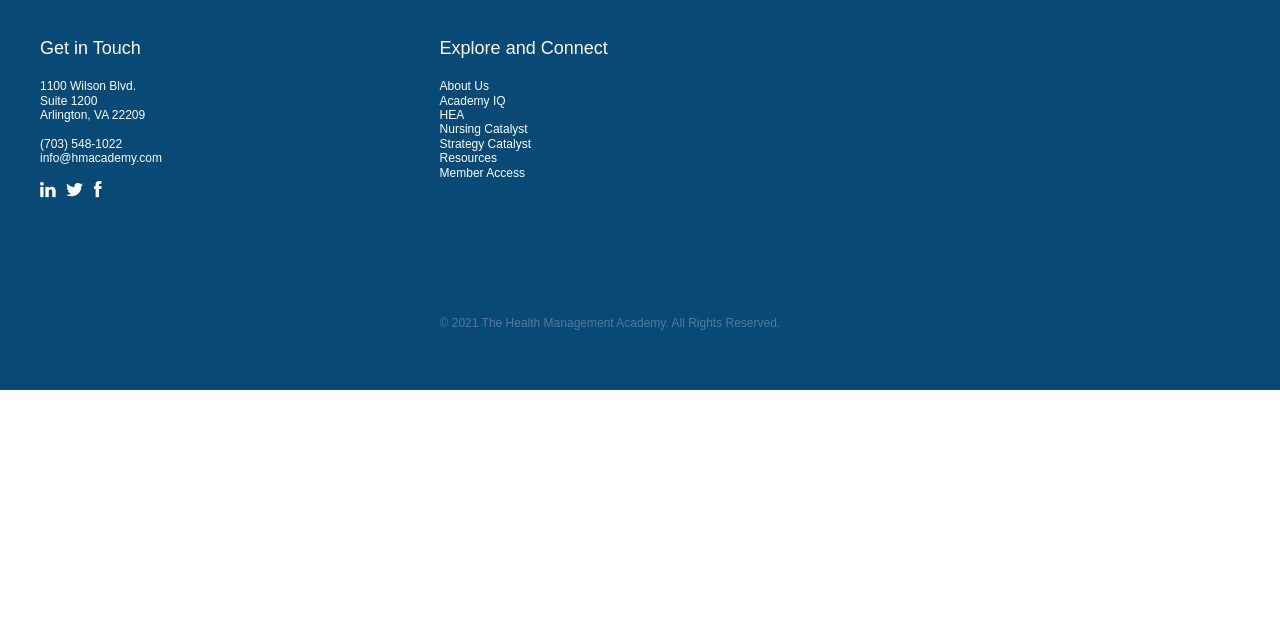Please specify the bounding box coordinates in the format (top-left x, top-left y, bottom-right x, bottom-right y), with all values as floating point numbers between 0 and 1. Identify the bounding box of the UI element described by: Resources

[0.343, 0.236, 0.388, 0.258]